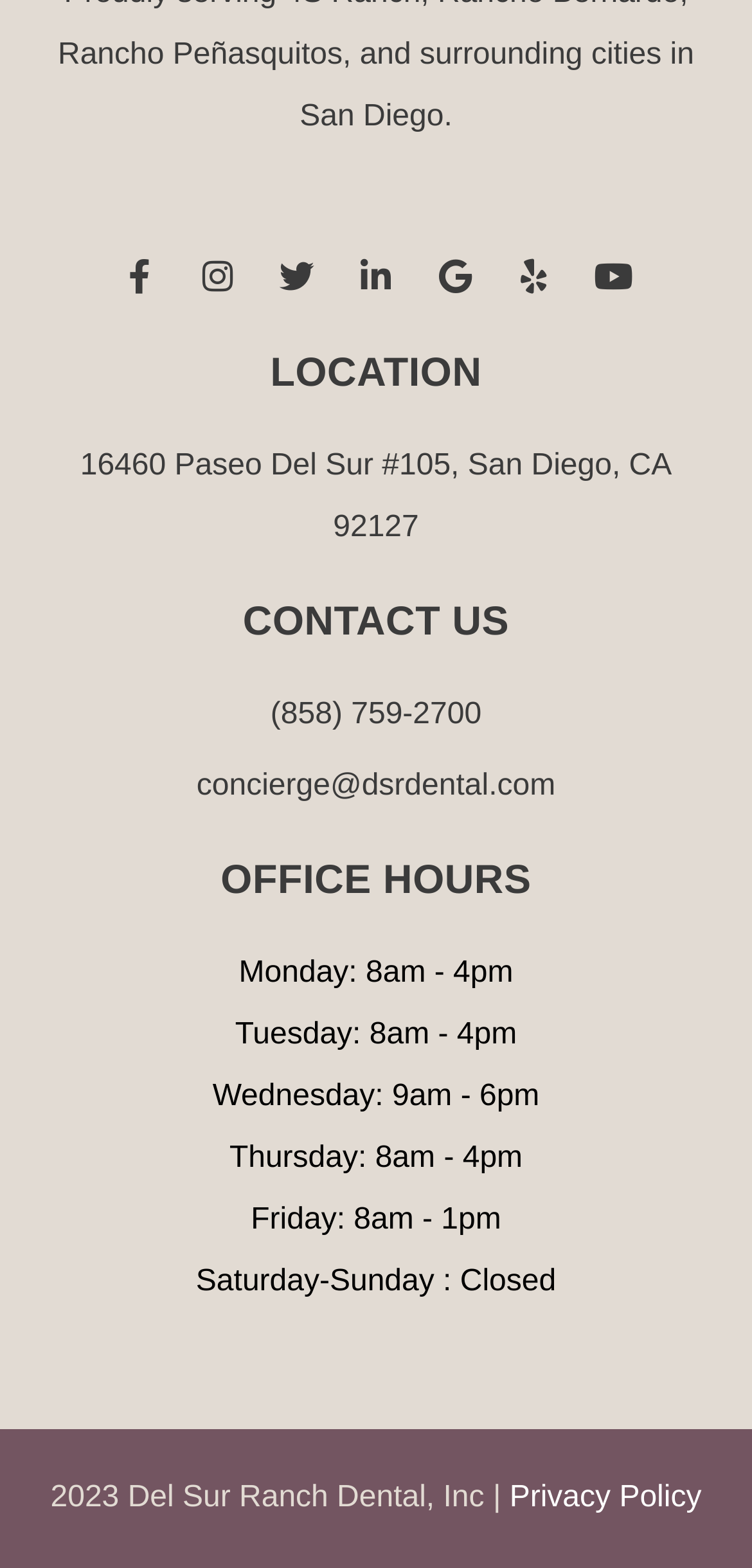Extract the bounding box coordinates for the UI element described as: "Darryl Wilson".

None